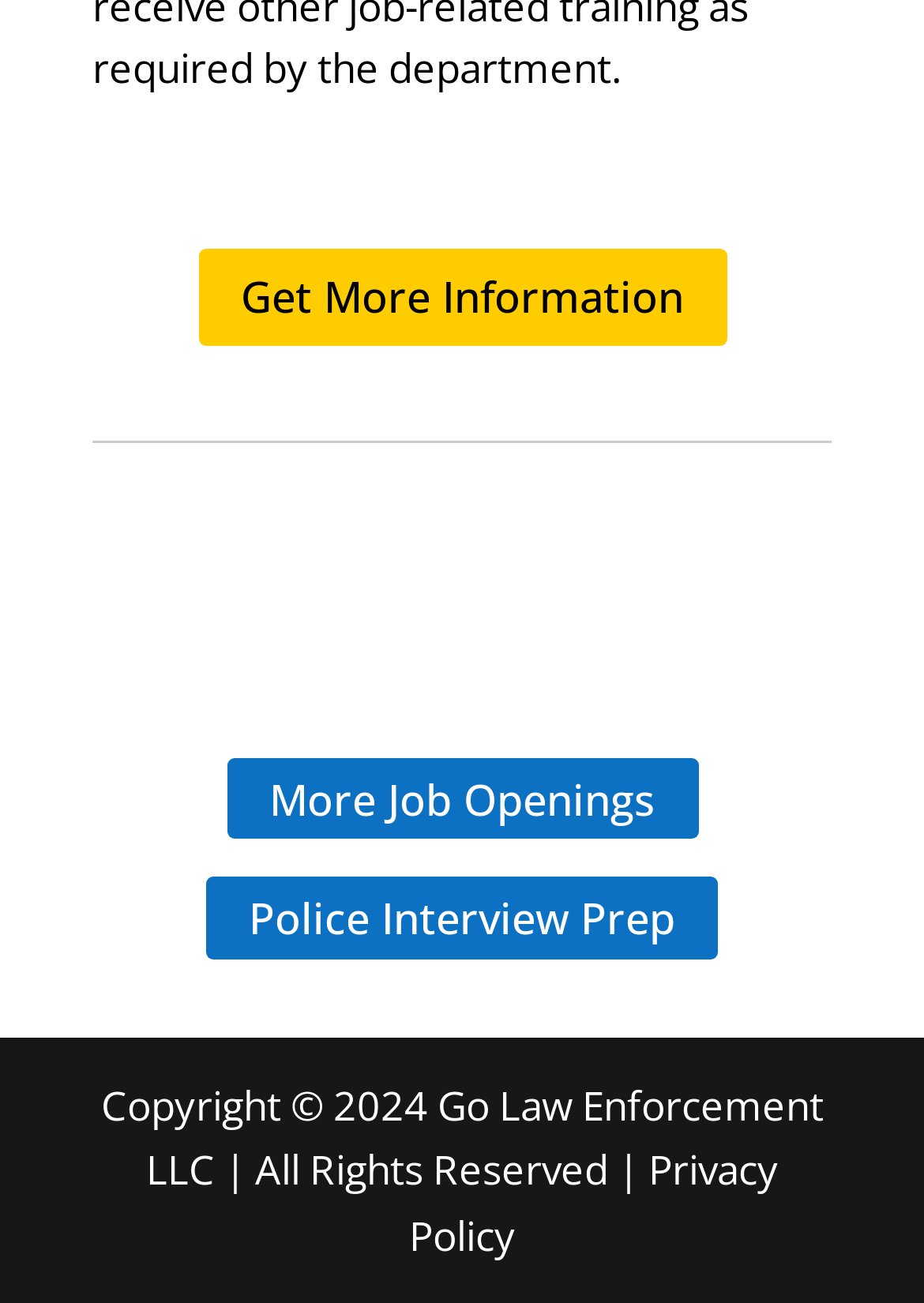Identify the bounding box coordinates for the UI element mentioned here: "More Job Openings". Provide the coordinates as four float values between 0 and 1, i.e., [left, top, right, bottom].

[0.245, 0.581, 0.755, 0.644]